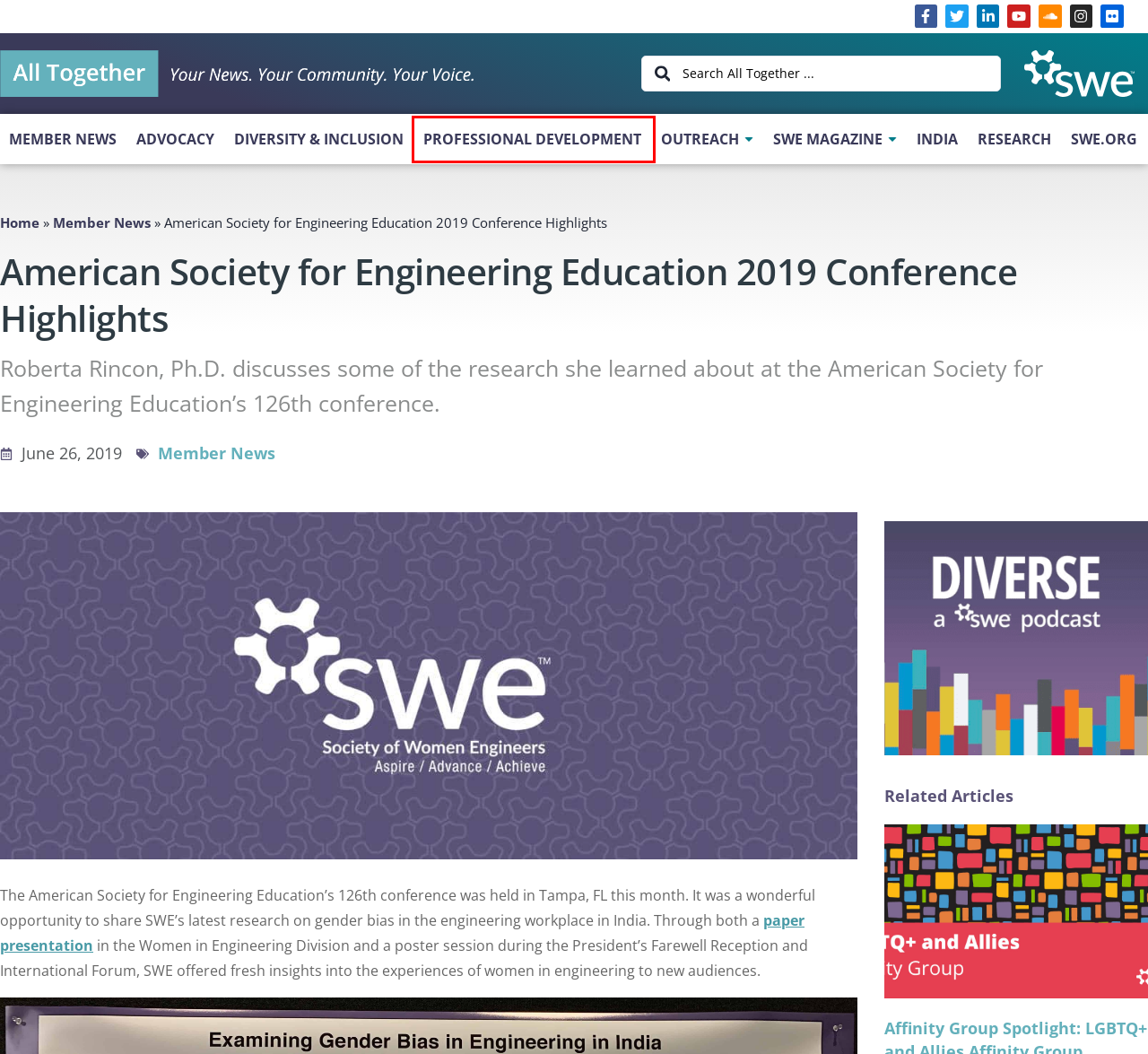You are provided with a screenshot of a webpage that has a red bounding box highlighting a UI element. Choose the most accurate webpage description that matches the new webpage after clicking the highlighted element. Here are your choices:
A. Affinity Group Spotlight: LGBTQ+ and Allies Affinity Group - All Together
B. SWE - The World's Largest Advocate for Women in Engineering
C. Advocacy Archive - All Together - Society of Women Engineers
D. Professional Development Archives - All Together
E. Diversity and Inclusion Archives - All Together
F. Research Archives - All Together
G. Member News Archives - All Together
H. India Archives - All Together

D